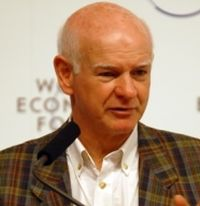With reference to the image, please provide a detailed answer to the following question: What is Sir Howard Davies committed to?

According to the caption, Sir Howard Davies' thoughtful engagement reflects his commitment to shaping sustainable aviation solutions, which is a key aspect of his work in the Davies Commission.